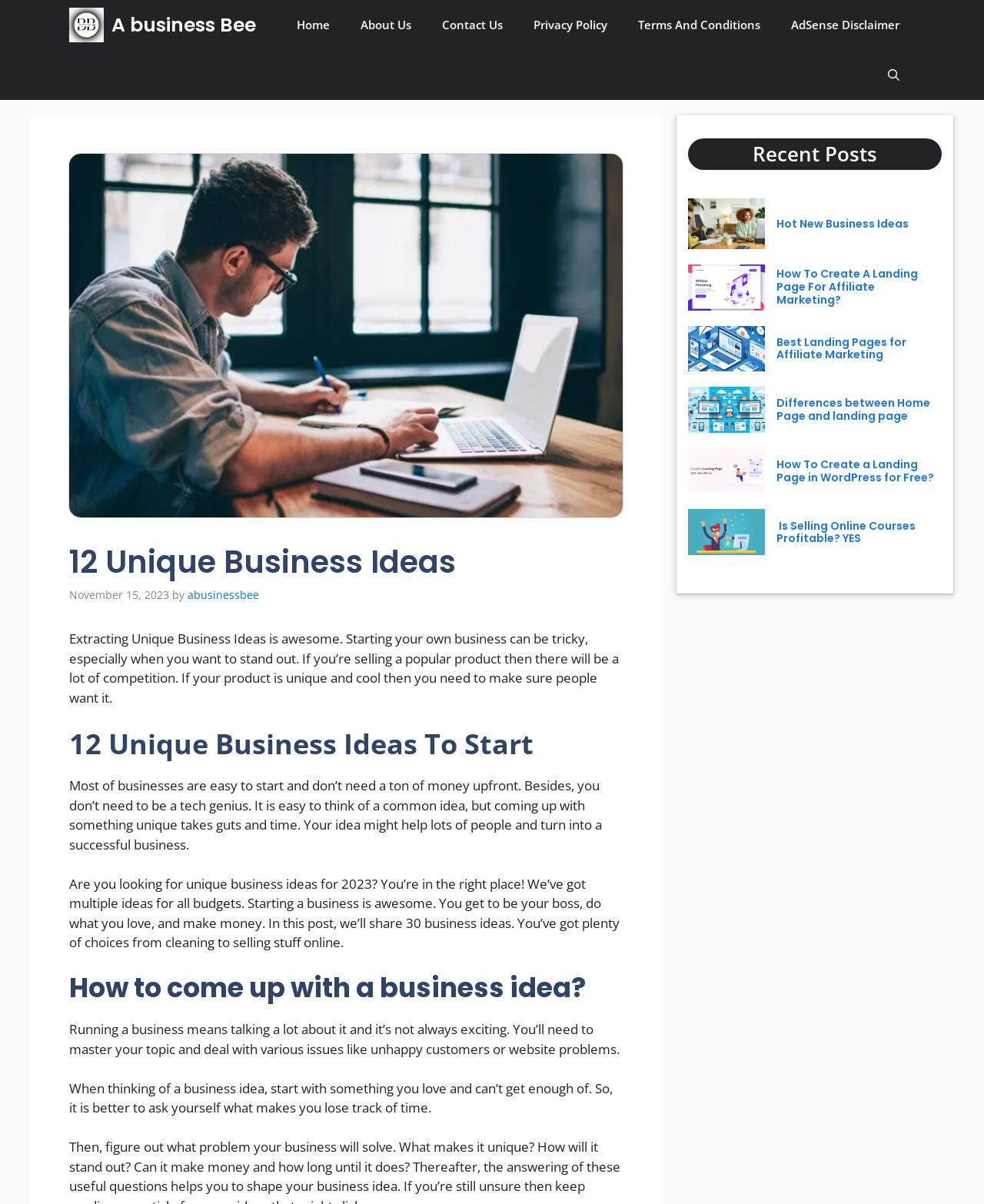Locate the bounding box for the described UI element: "A business Bee". Ensure the coordinates are four float numbers between 0 and 1, formatted as [left, top, right, bottom].

[0.113, 0.0, 0.26, 0.042]